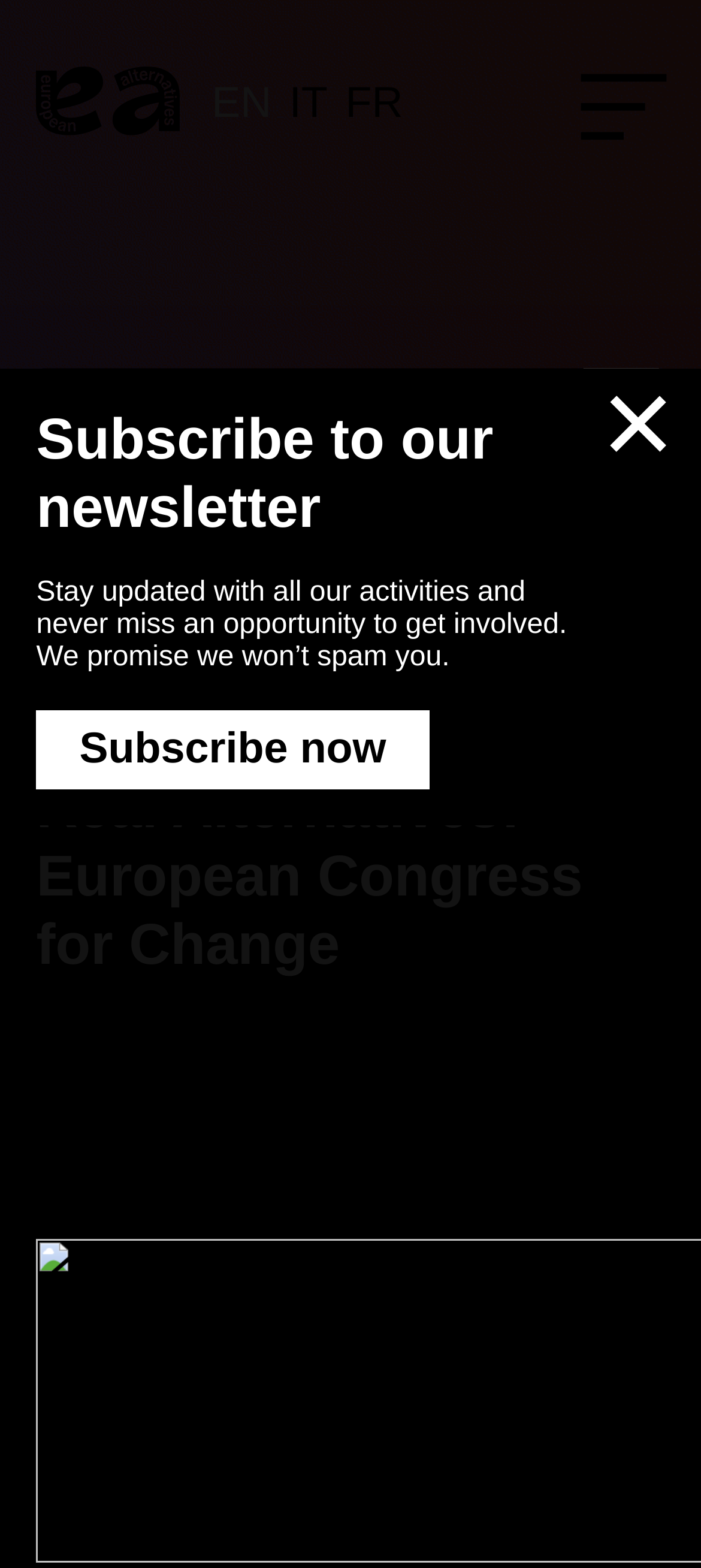What is the date of the latest news article?
Refer to the image and provide a detailed answer to the question.

I found the date 'Feb 15, 2012' mentioned below the 'News' section, which suggests that it is the date of the latest news article.